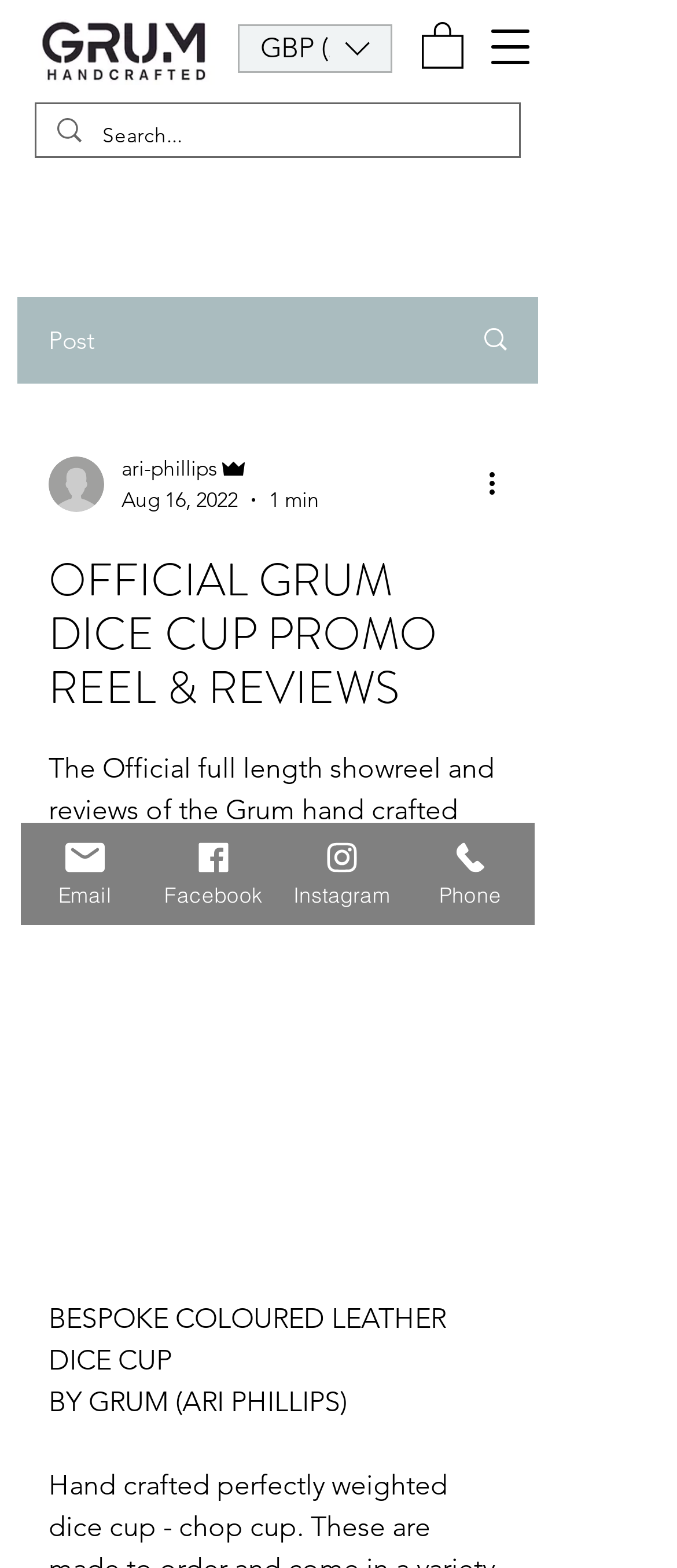Please answer the following question using a single word or phrase: 
What is the name of the leather product?

Grum hand crafted leather dice chop cup